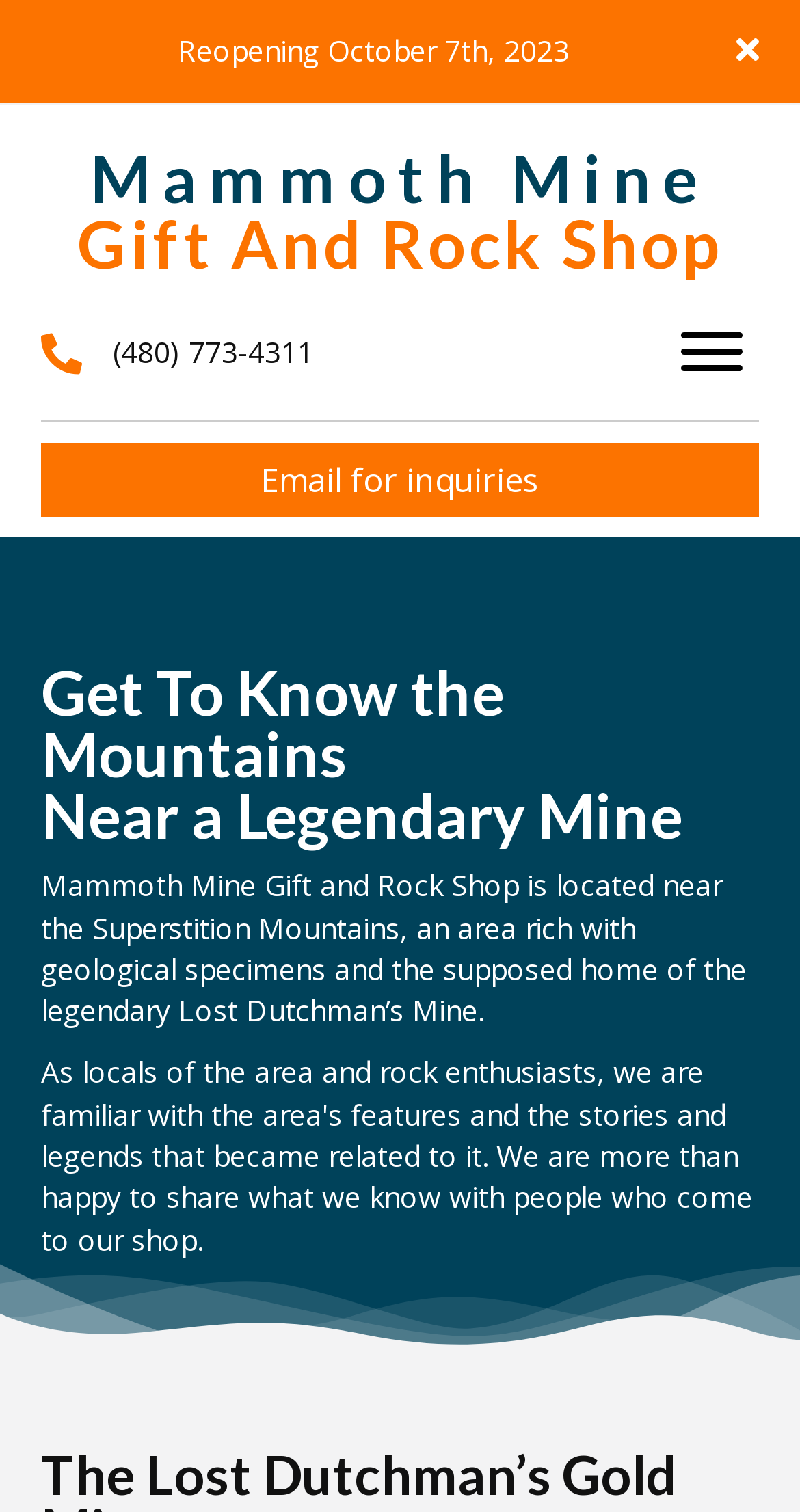Please answer the following question as detailed as possible based on the image: 
What is the name of the mine near the shop?

I found the name of the mine by reading the StaticText element with the text 'Mammoth Mine Gift and Rock Shop is located near the Superstition Mountains, an area rich with geological specimens and the supposed home of the legendary Lost Dutchman’s Mine.' which is located in the middle of the page.